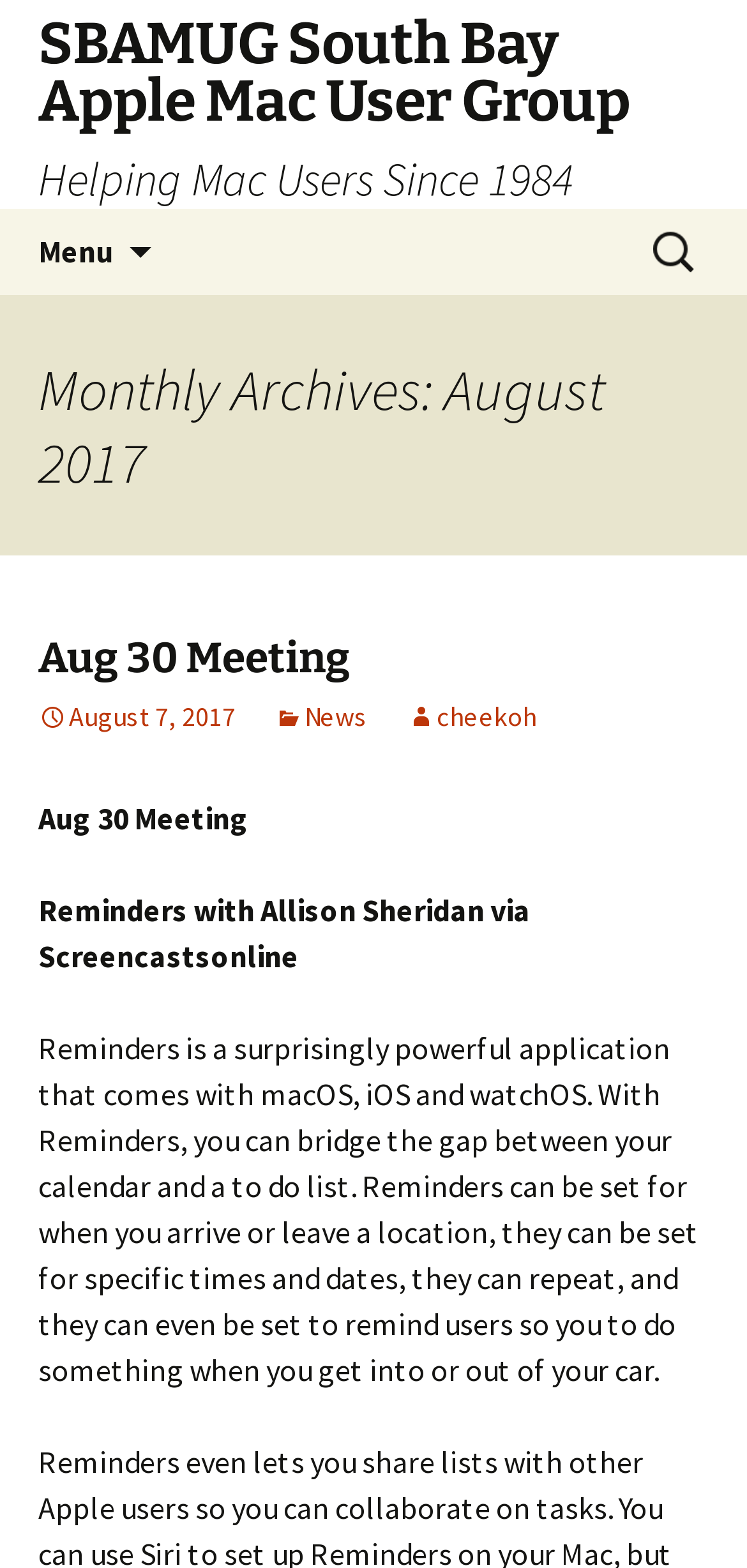Can you identify the bounding box coordinates of the clickable region needed to carry out this instruction: 'Read about Reminders with Allison Sheridan'? The coordinates should be four float numbers within the range of 0 to 1, stated as [left, top, right, bottom].

[0.051, 0.568, 0.71, 0.621]